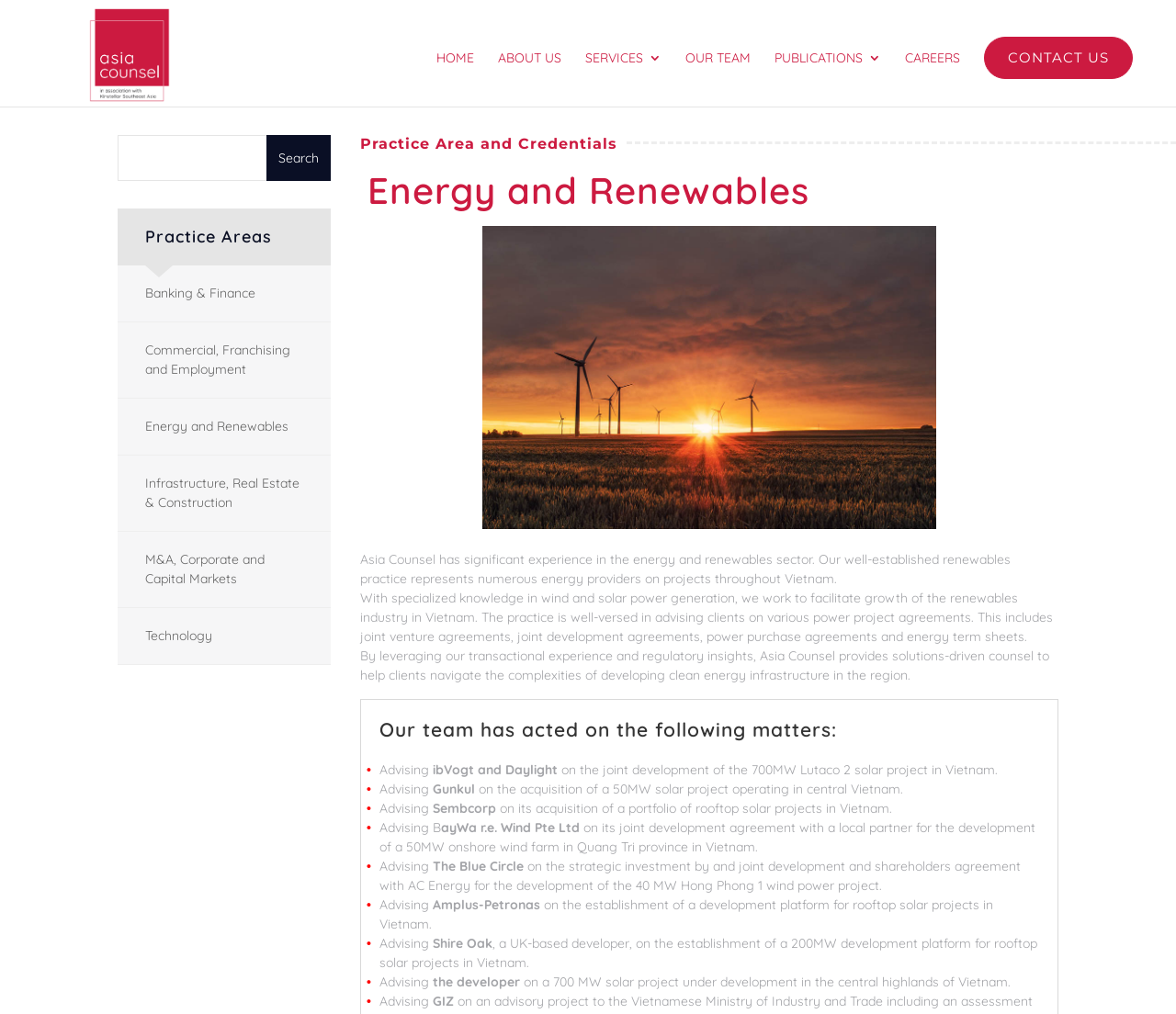Locate the bounding box coordinates of the element you need to click to accomplish the task described by this instruction: "Click on the CONTACT US link".

[0.857, 0.051, 0.943, 0.063]